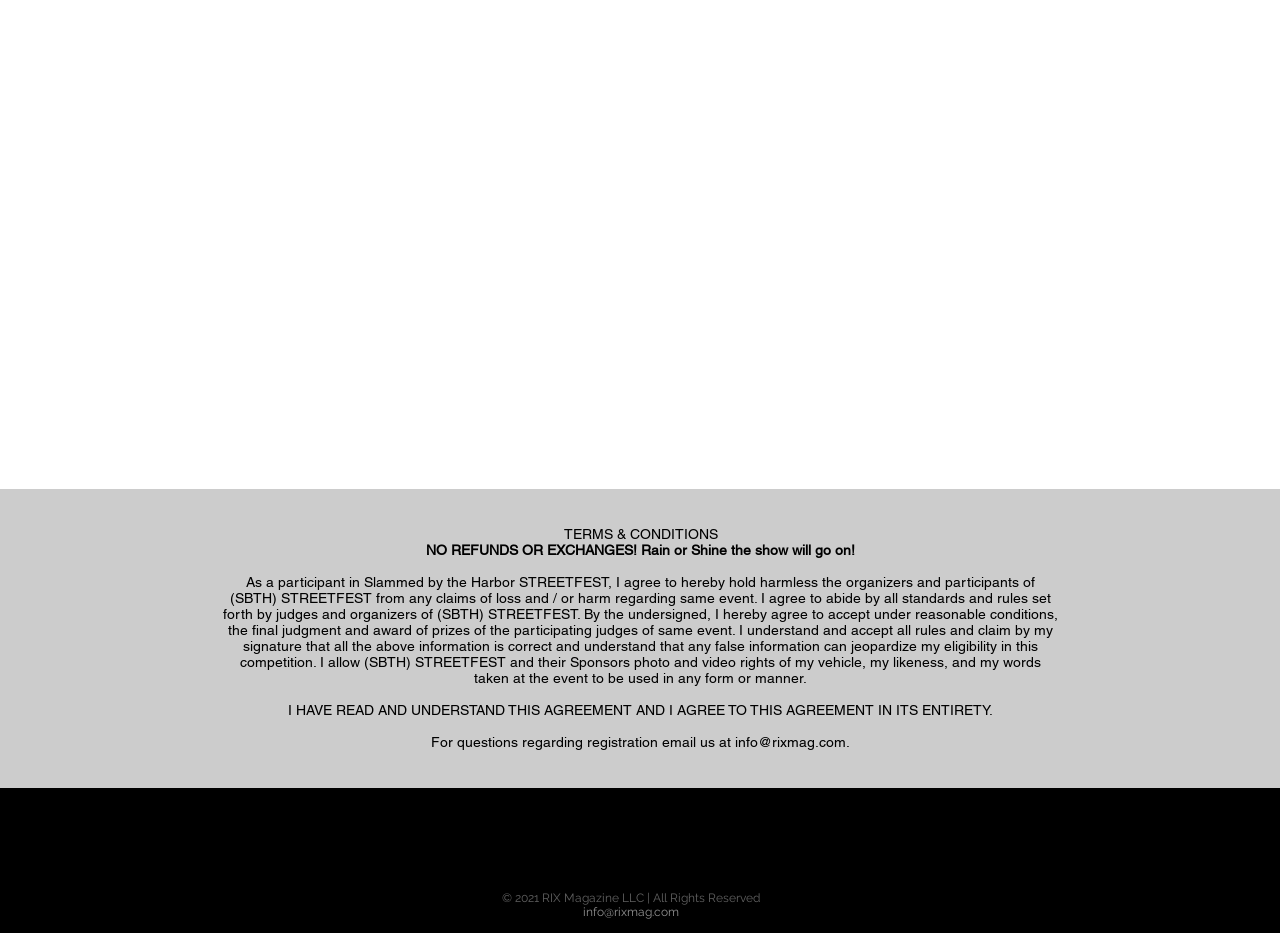What is the copyright notice?
Using the image, elaborate on the answer with as much detail as possible.

The copyright notice at the bottom of the webpage states that the content is copyrighted by RIX Magazine LLC in 2021, and all rights are reserved.